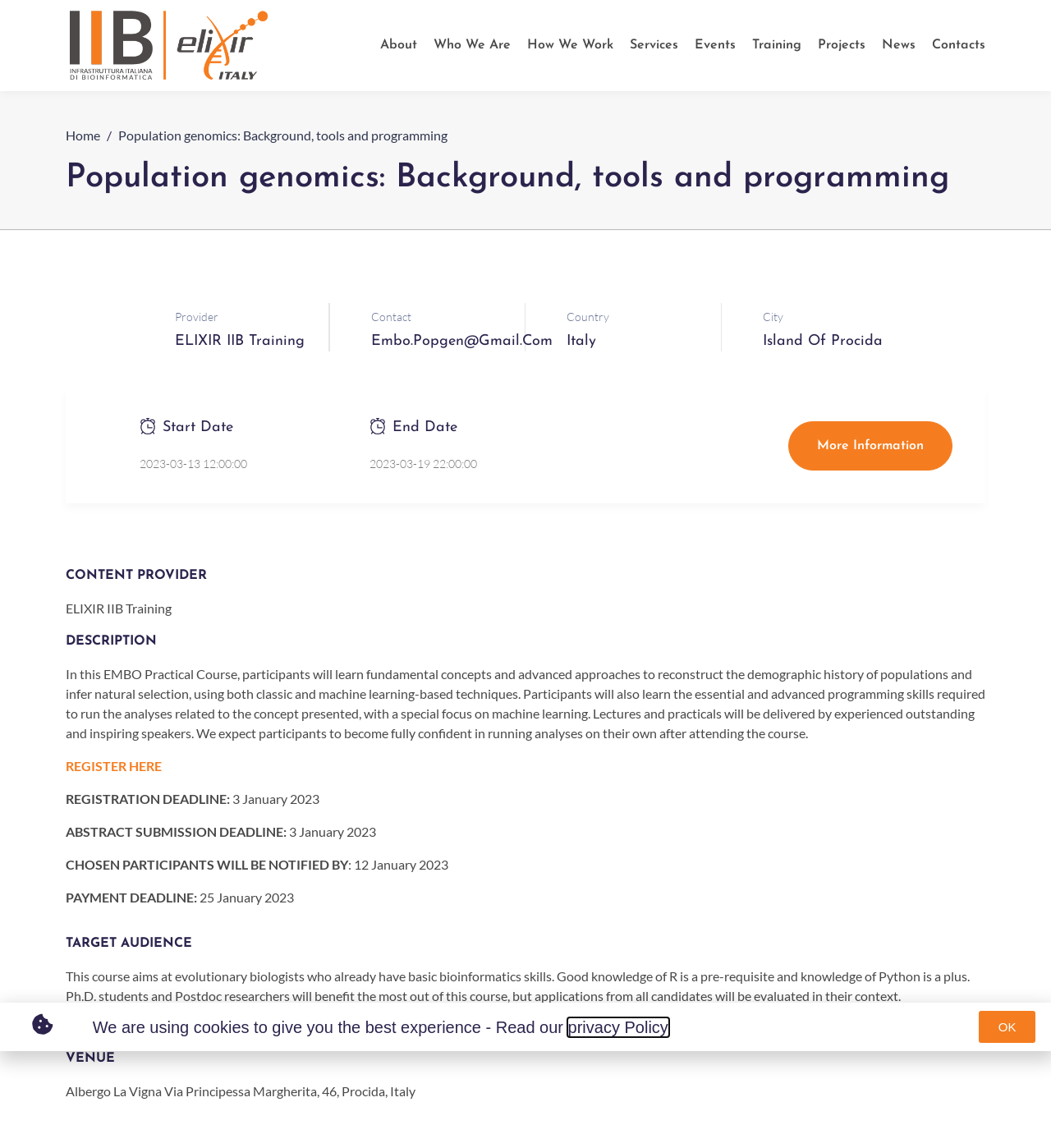Can you pinpoint the bounding box coordinates for the clickable element required for this instruction: "Enter your username"? The coordinates should be four float numbers between 0 and 1, i.e., [left, top, right, bottom].

[0.32, 0.391, 0.688, 0.433]